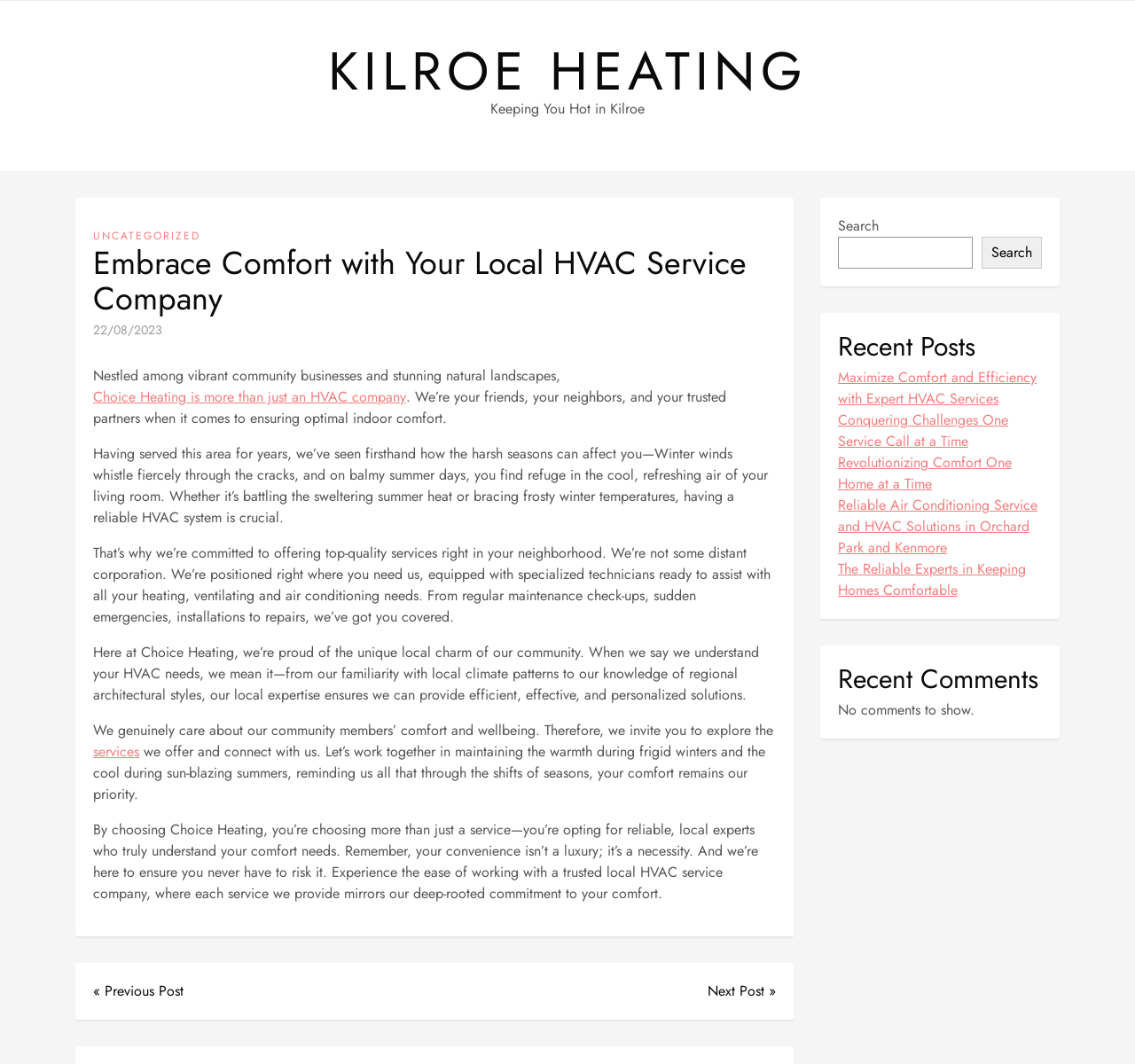Can you specify the bounding box coordinates for the region that should be clicked to fulfill this instruction: "View the 'services' page".

[0.082, 0.697, 0.123, 0.717]